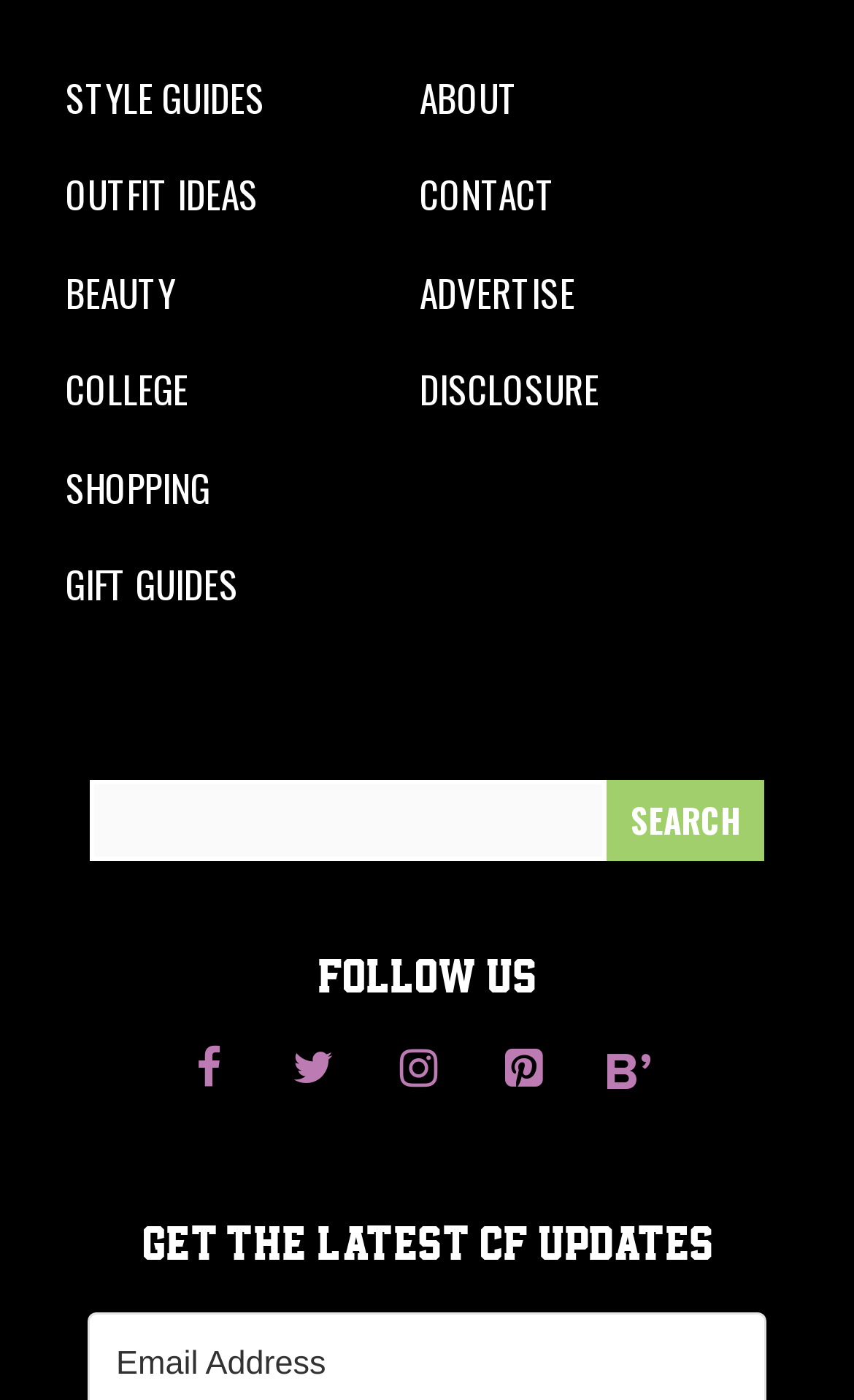Identify the bounding box coordinates for the region of the element that should be clicked to carry out the instruction: "Get the latest CF updates". The bounding box coordinates should be four float numbers between 0 and 1, i.e., [left, top, right, bottom].

[0.165, 0.865, 0.835, 0.907]